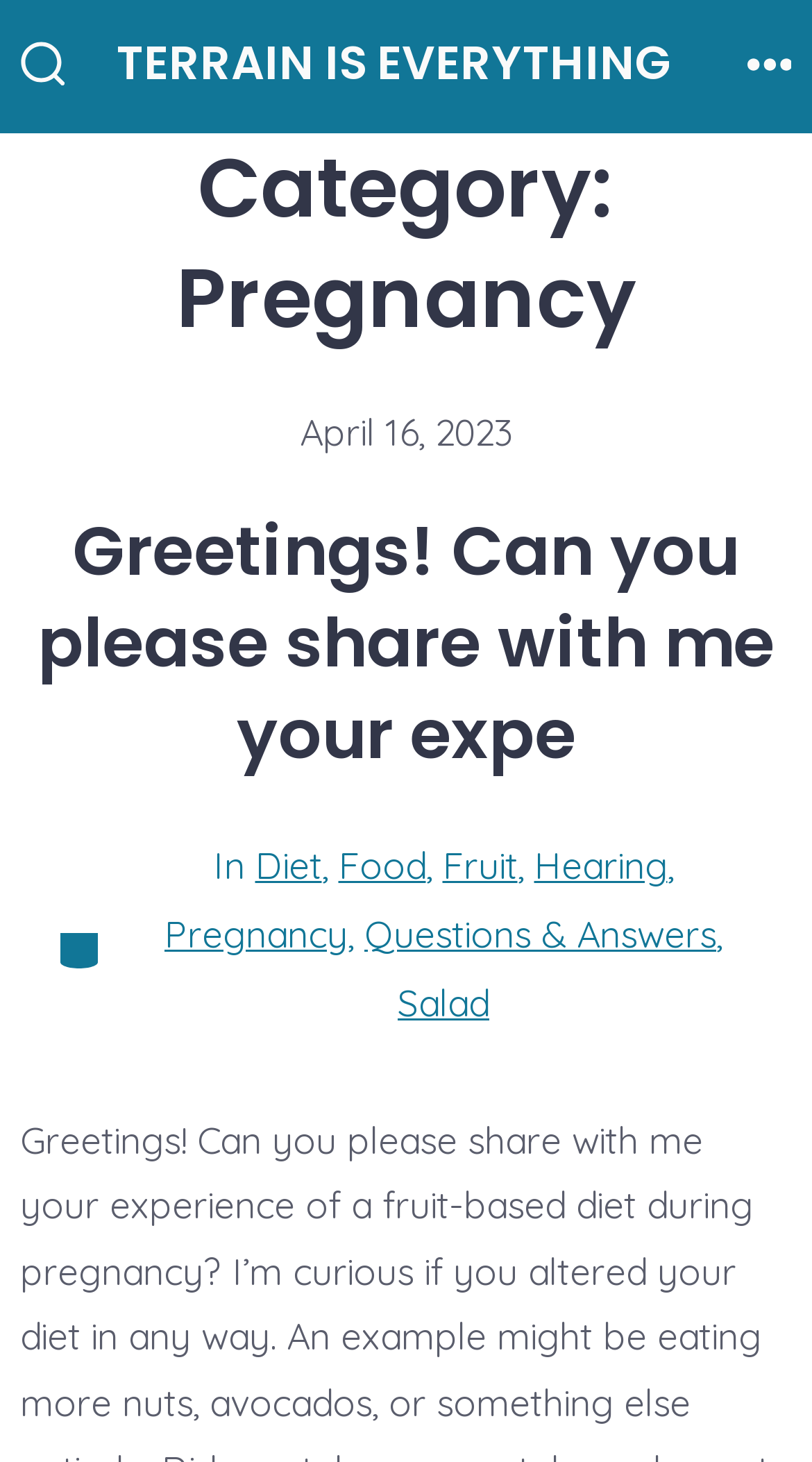Please locate the bounding box coordinates of the element's region that needs to be clicked to follow the instruction: "Click the link to explore fruit options during pregnancy". The bounding box coordinates should be provided as four float numbers between 0 and 1, i.e., [left, top, right, bottom].

[0.545, 0.58, 0.637, 0.605]